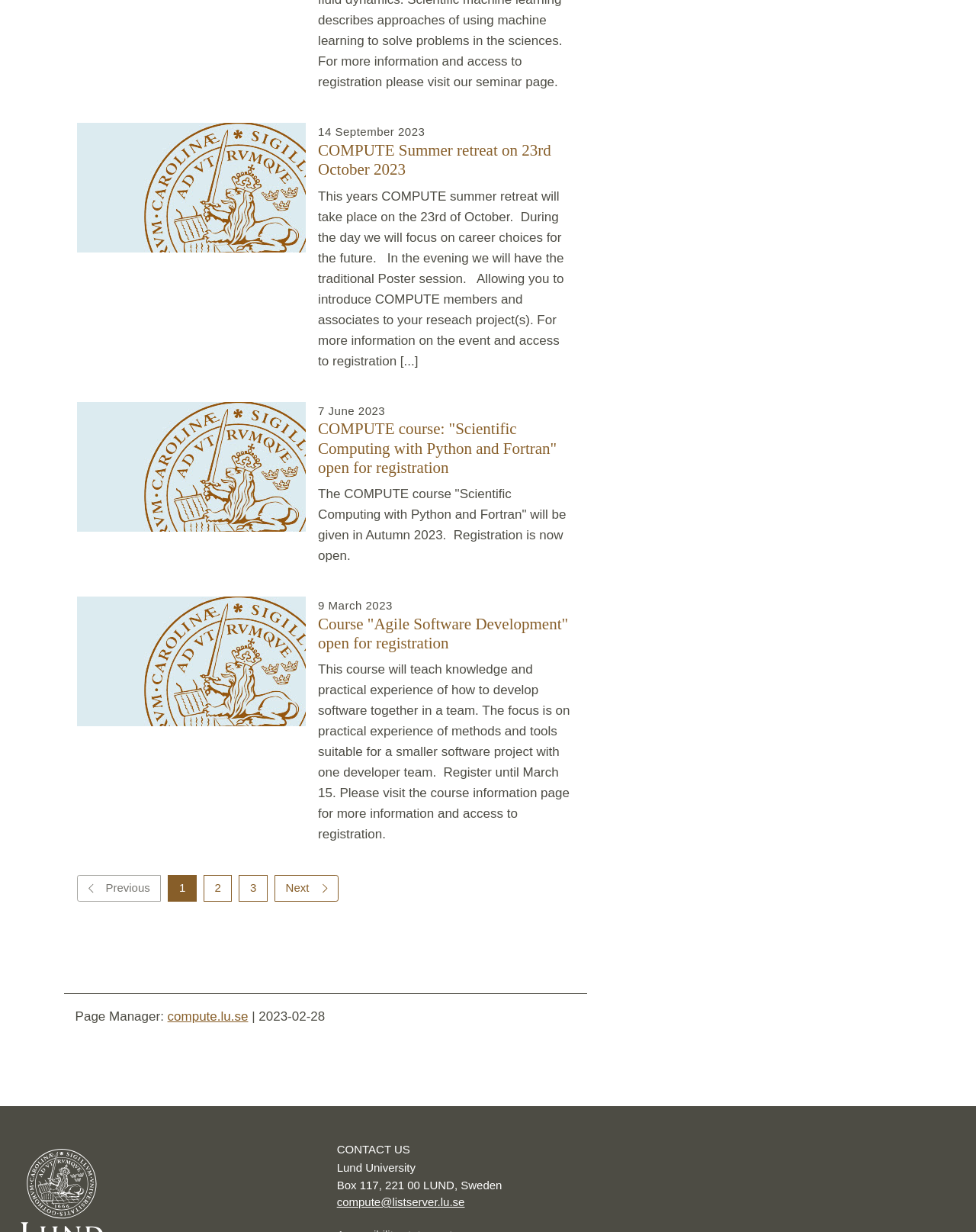Please specify the bounding box coordinates for the clickable region that will help you carry out the instruction: "visit compute.lu.se".

[0.172, 0.819, 0.254, 0.831]